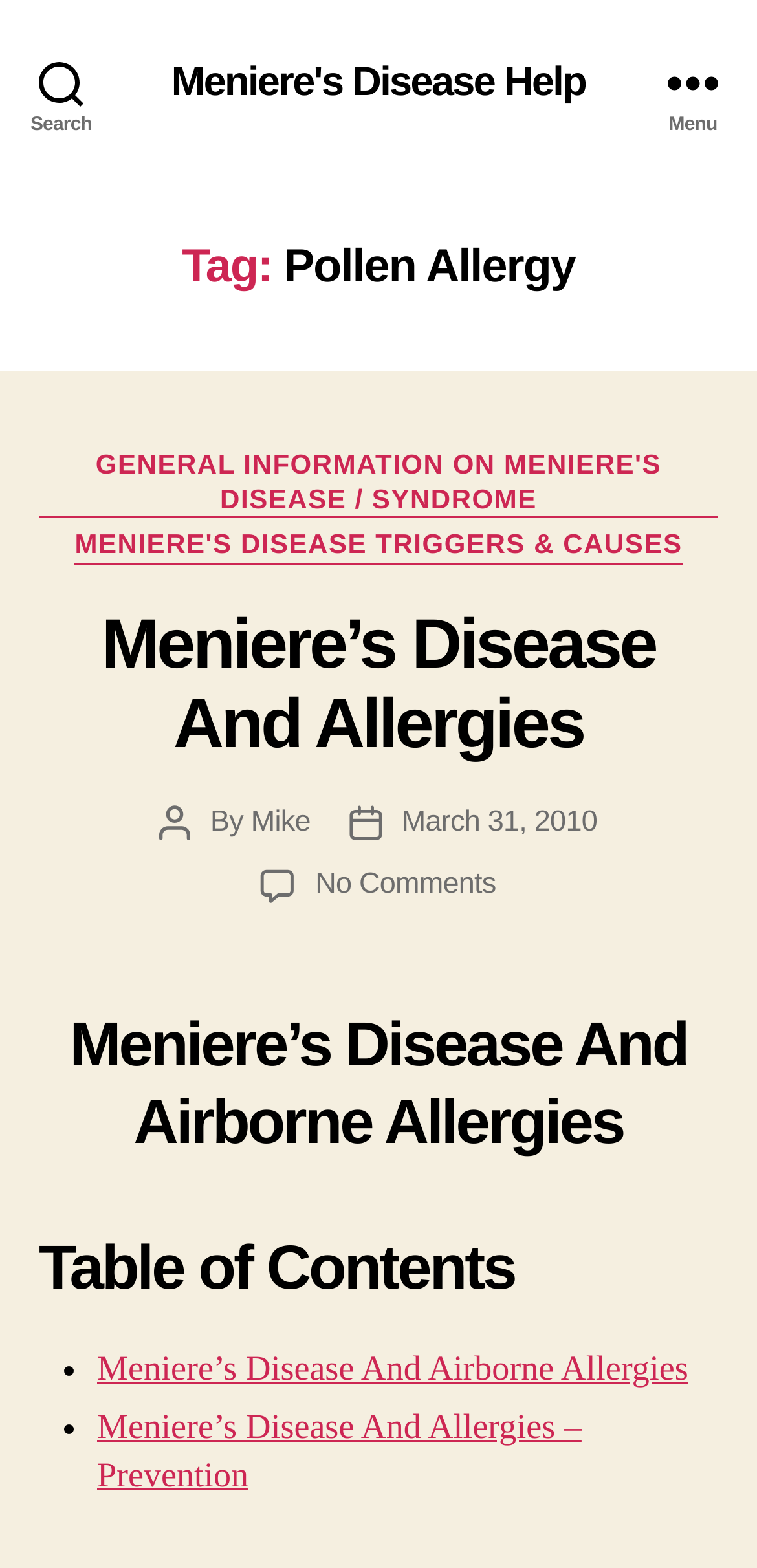Determine the bounding box coordinates of the UI element described by: "Mike".

[0.331, 0.513, 0.41, 0.534]